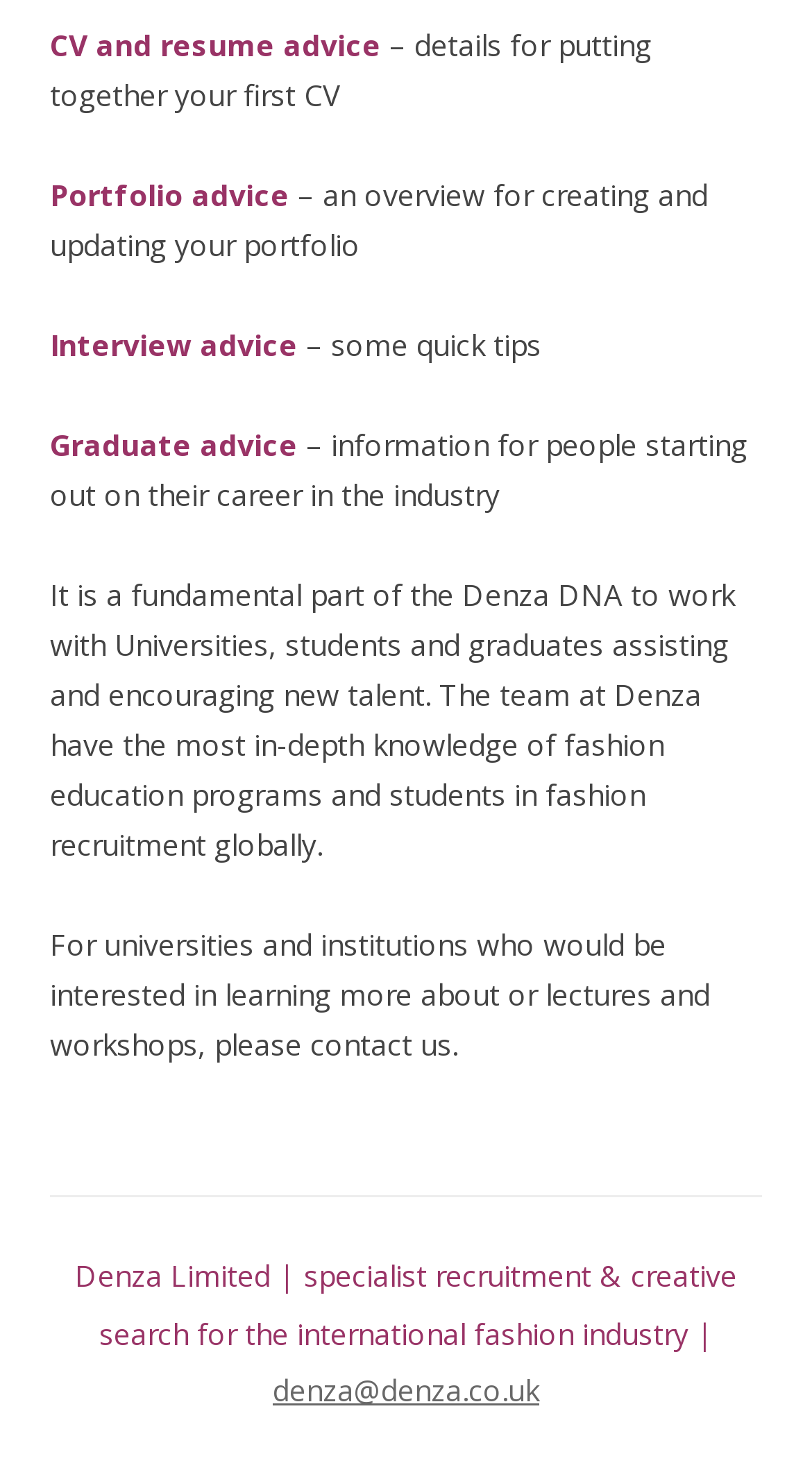Identify the bounding box for the described UI element: "Portfolio advice".

[0.062, 0.118, 0.356, 0.145]